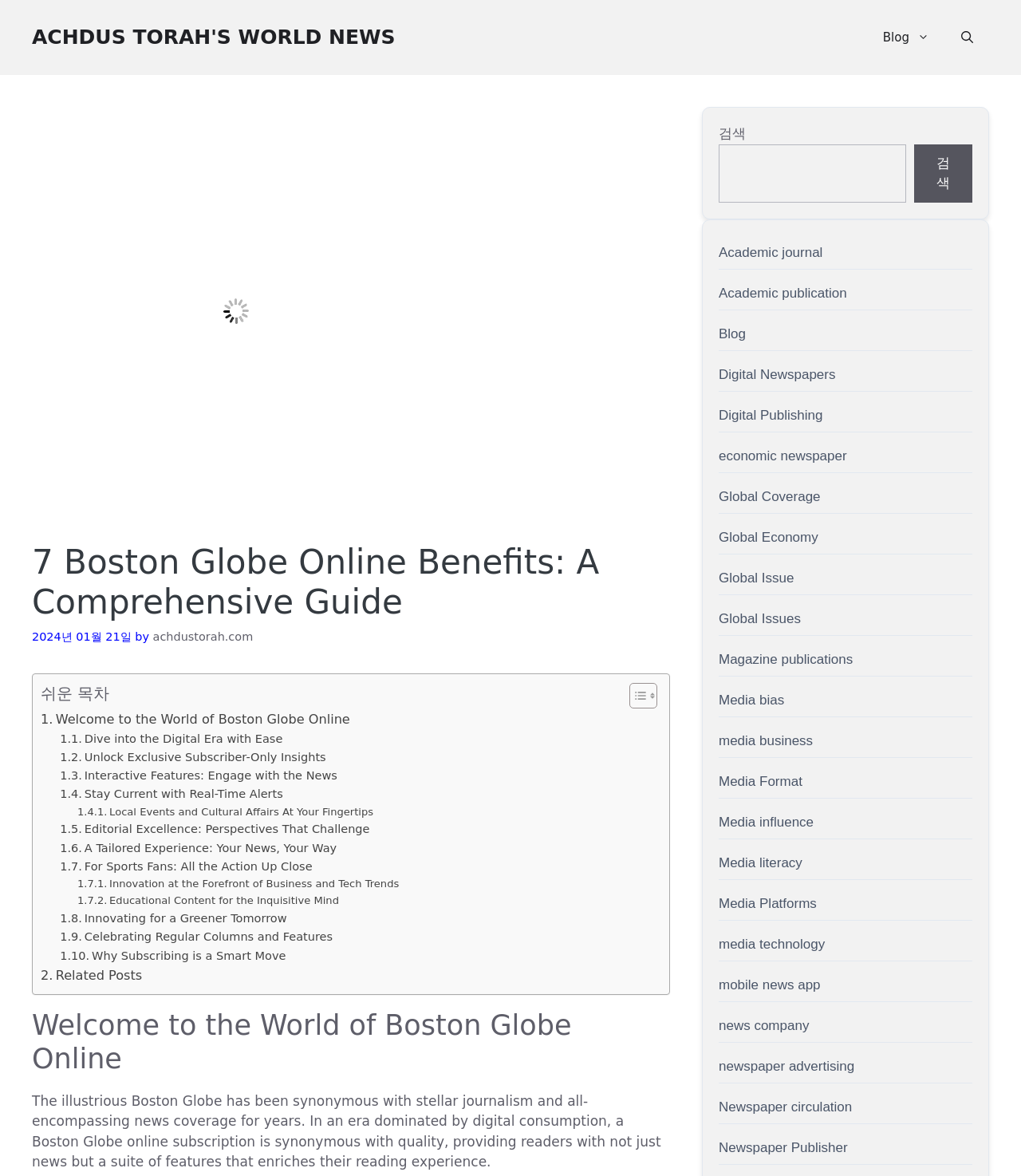Given the element description "Editorial Excellence: Perspectives That Challenge", identify the bounding box of the corresponding UI element.

[0.059, 0.698, 0.362, 0.713]